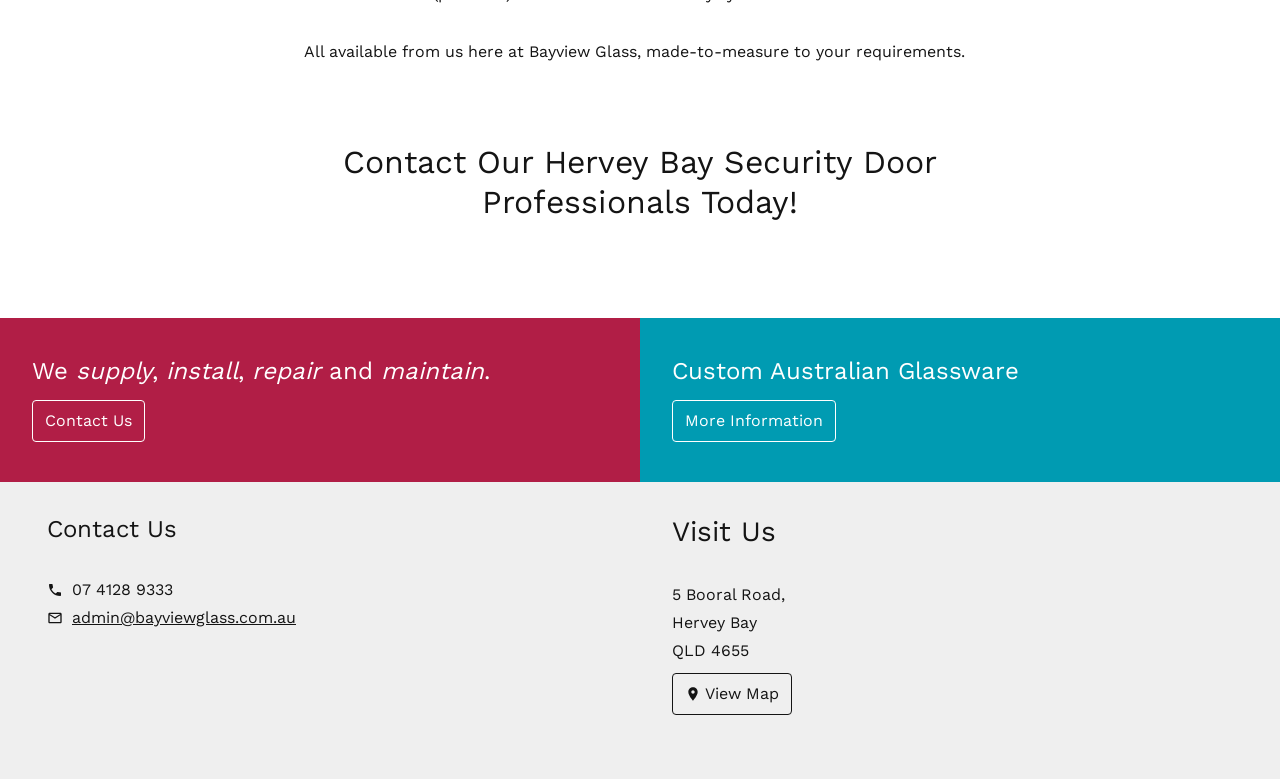Answer the question with a brief word or phrase:
What is the phone number?

07 4128 9333